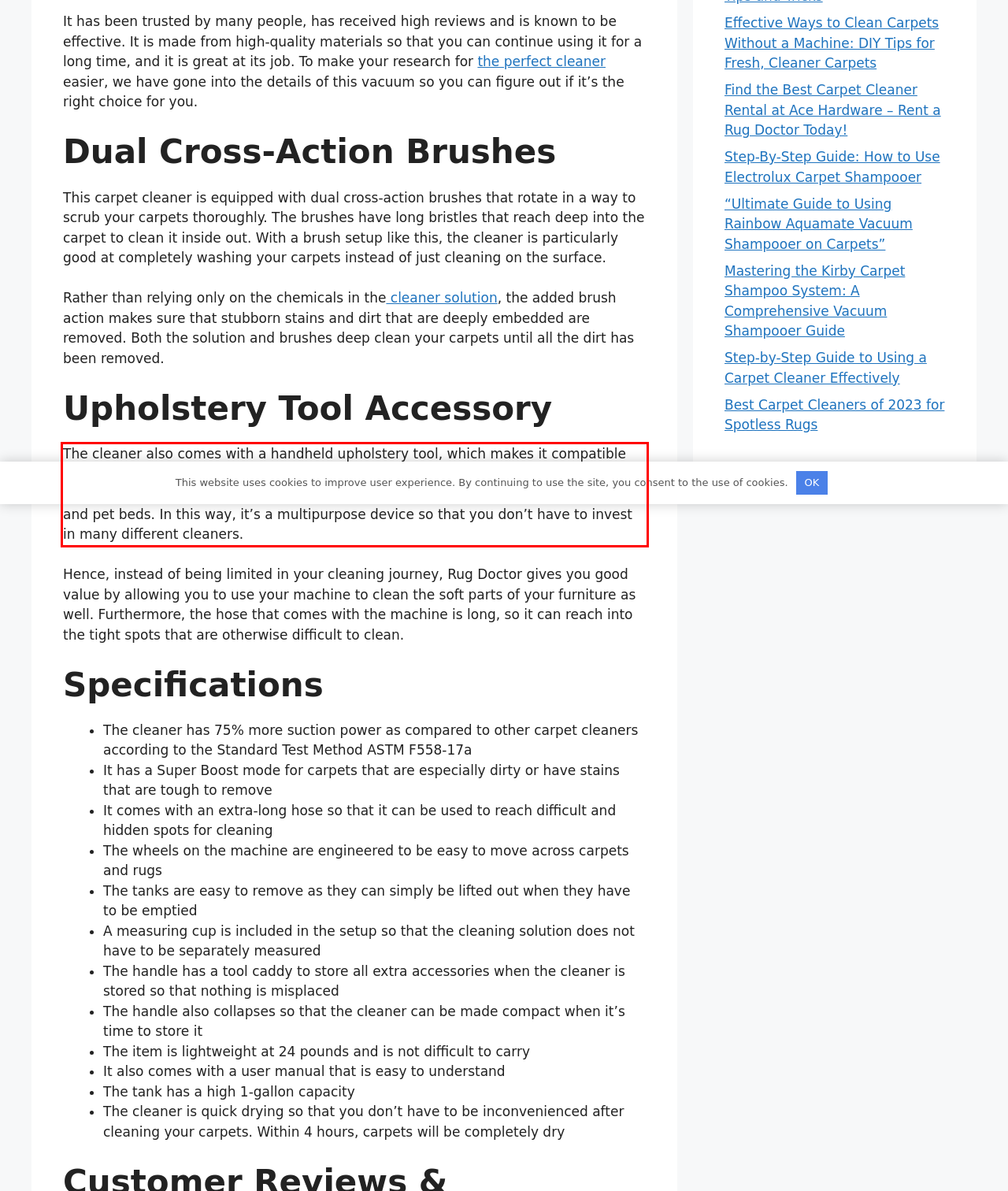You have a screenshot of a webpage with a UI element highlighted by a red bounding box. Use OCR to obtain the text within this highlighted area.

The cleaner also comes with a handheld upholstery tool, which makes it compatible with other types of surfaces. With this fitting attached, your cleaner is no longer restricted to just carpets. It will work equally well on softer surfaces such as couches and pet beds. In this way, it’s a multipurpose device so that you don’t have to invest in many different cleaners.